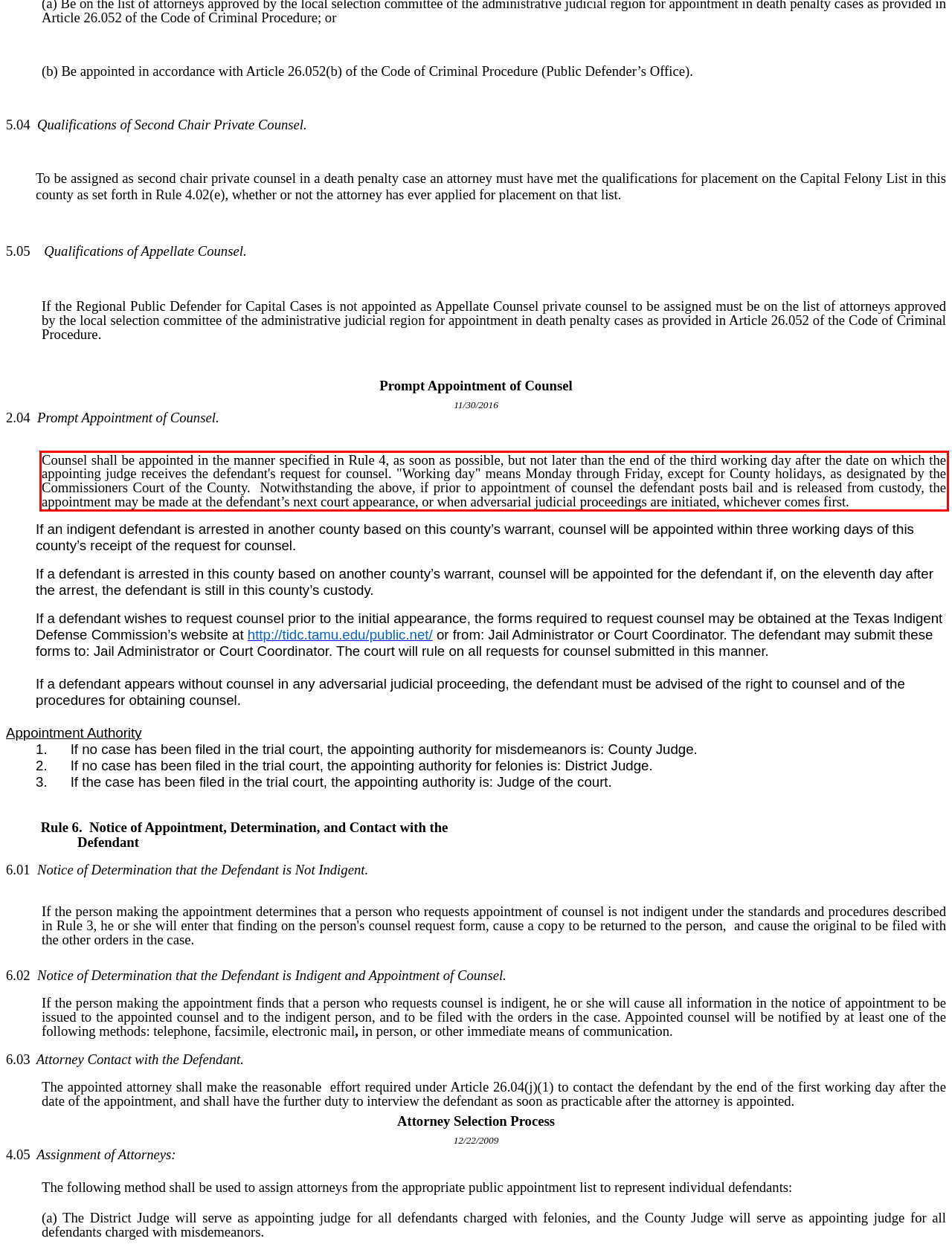You are given a screenshot with a red rectangle. Identify and extract the text within this red bounding box using OCR.

Counsel shall be appointed in the manner specified in Rule 4, as soon as possible, but not later than the end of the third working day after the date on which the appointing judge receives the defendant's request for counsel. "Working day" means Monday through Friday, except for County holidays, as designated by the Commissioners Court of the County. Notwithstanding the above, if prior to appointment of counsel the defendant posts bail and is released from custody, the appointment may be made at the defendant’s next court appearance, or when adversarial judicial proceedings are initiated, whichever comes first.